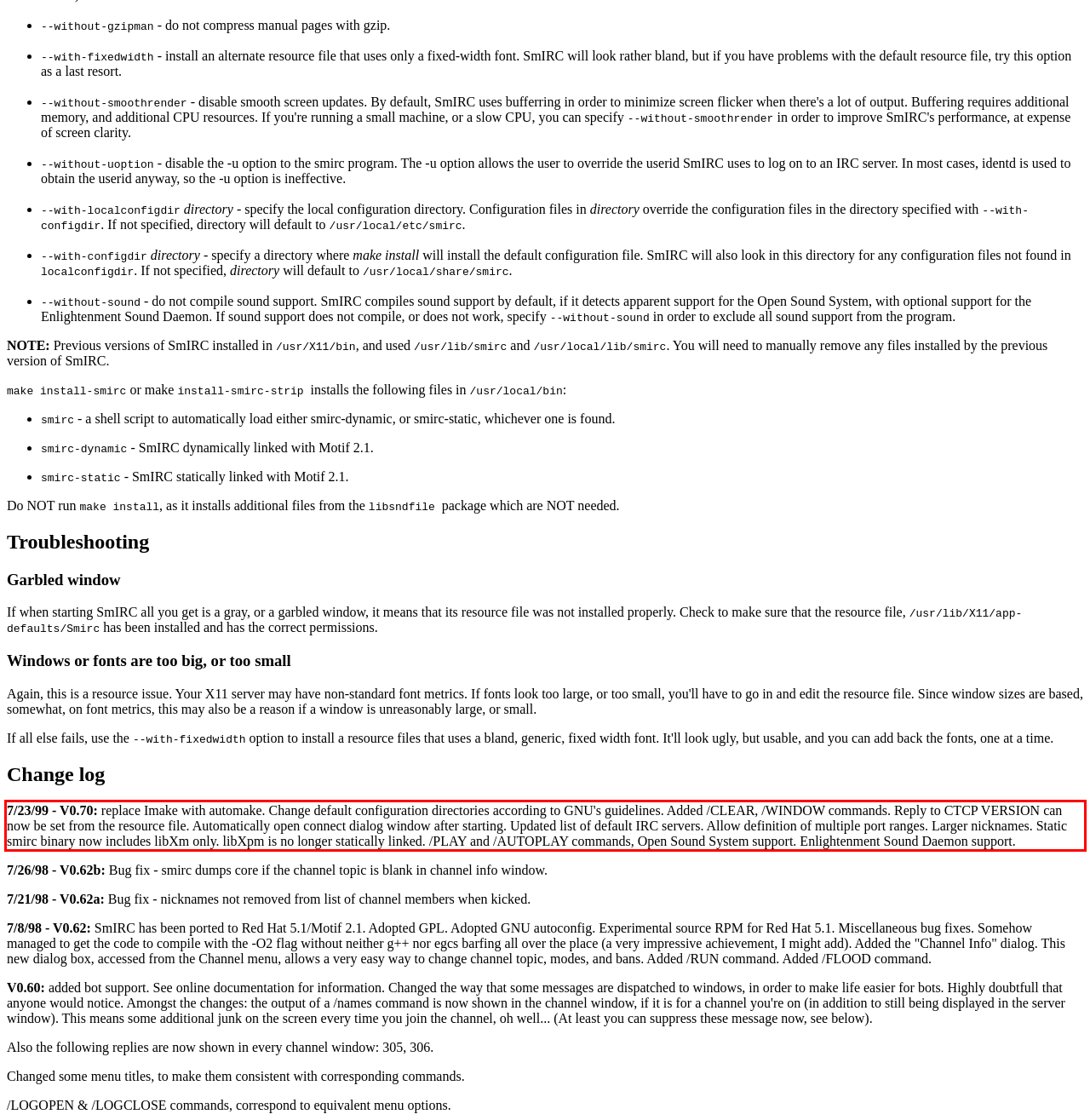You are given a screenshot of a webpage with a UI element highlighted by a red bounding box. Please perform OCR on the text content within this red bounding box.

7/23/99 - V0.70: replace Imake with automake. Change default configuration directories according to GNU's guidelines. Added /CLEAR, /WINDOW commands. Reply to CTCP VERSION can now be set from the resource file. Automatically open connect dialog window after starting. Updated list of default IRC servers. Allow definition of multiple port ranges. Larger nicknames. Static smirc binary now includes libXm only. libXpm is no longer statically linked. /PLAY and /AUTOPLAY commands, Open Sound System support. Enlightenment Sound Daemon support.